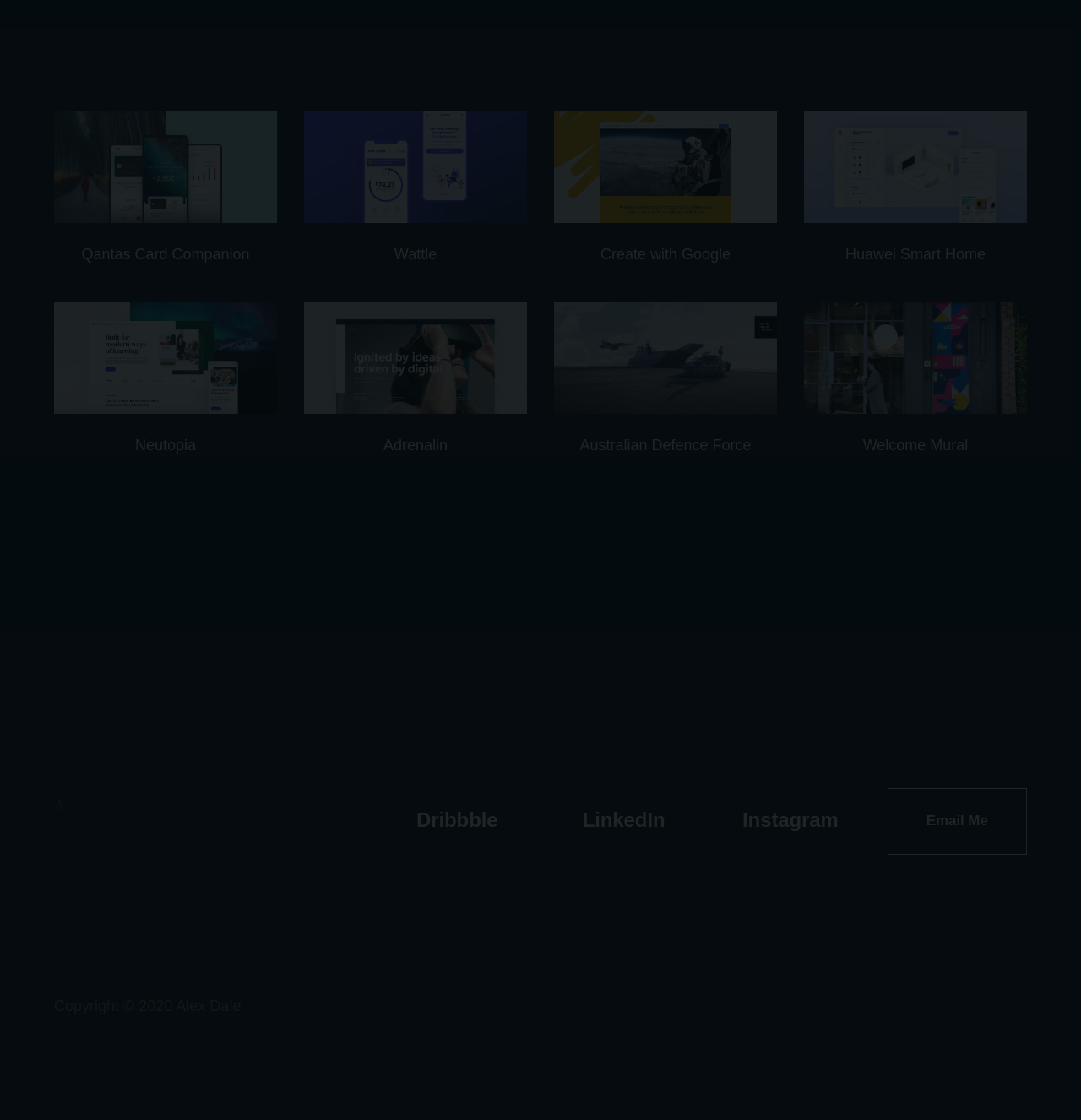Identify the bounding box coordinates for the element you need to click to achieve the following task: "View Australian Defence Force". Provide the bounding box coordinates as four float numbers between 0 and 1, in the form [left, top, right, bottom].

[0.536, 0.39, 0.695, 0.405]